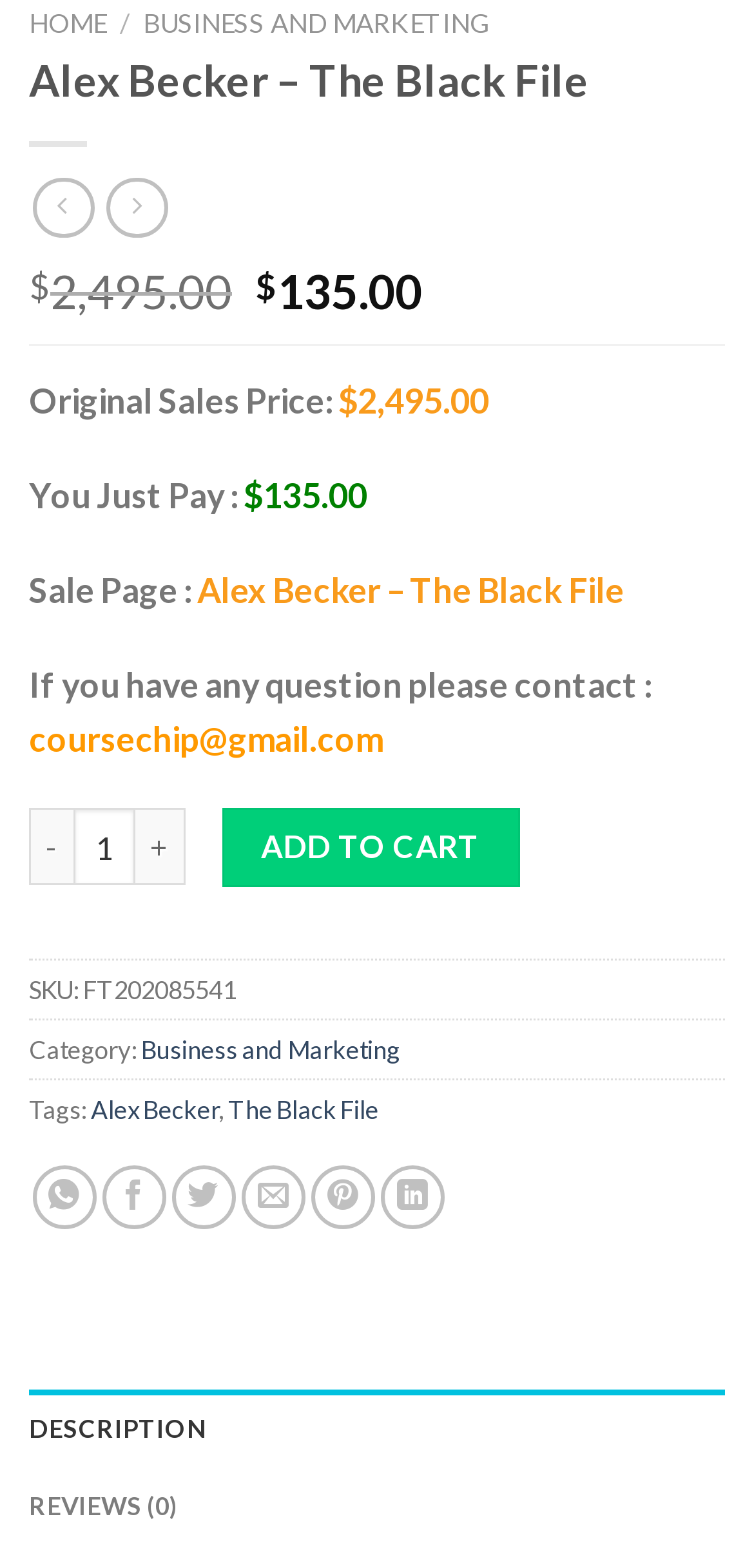Please identify the bounding box coordinates of the clickable element to fulfill the following instruction: "Click the 'ADD TO CART' button". The coordinates should be four float numbers between 0 and 1, i.e., [left, top, right, bottom].

[0.295, 0.516, 0.689, 0.565]